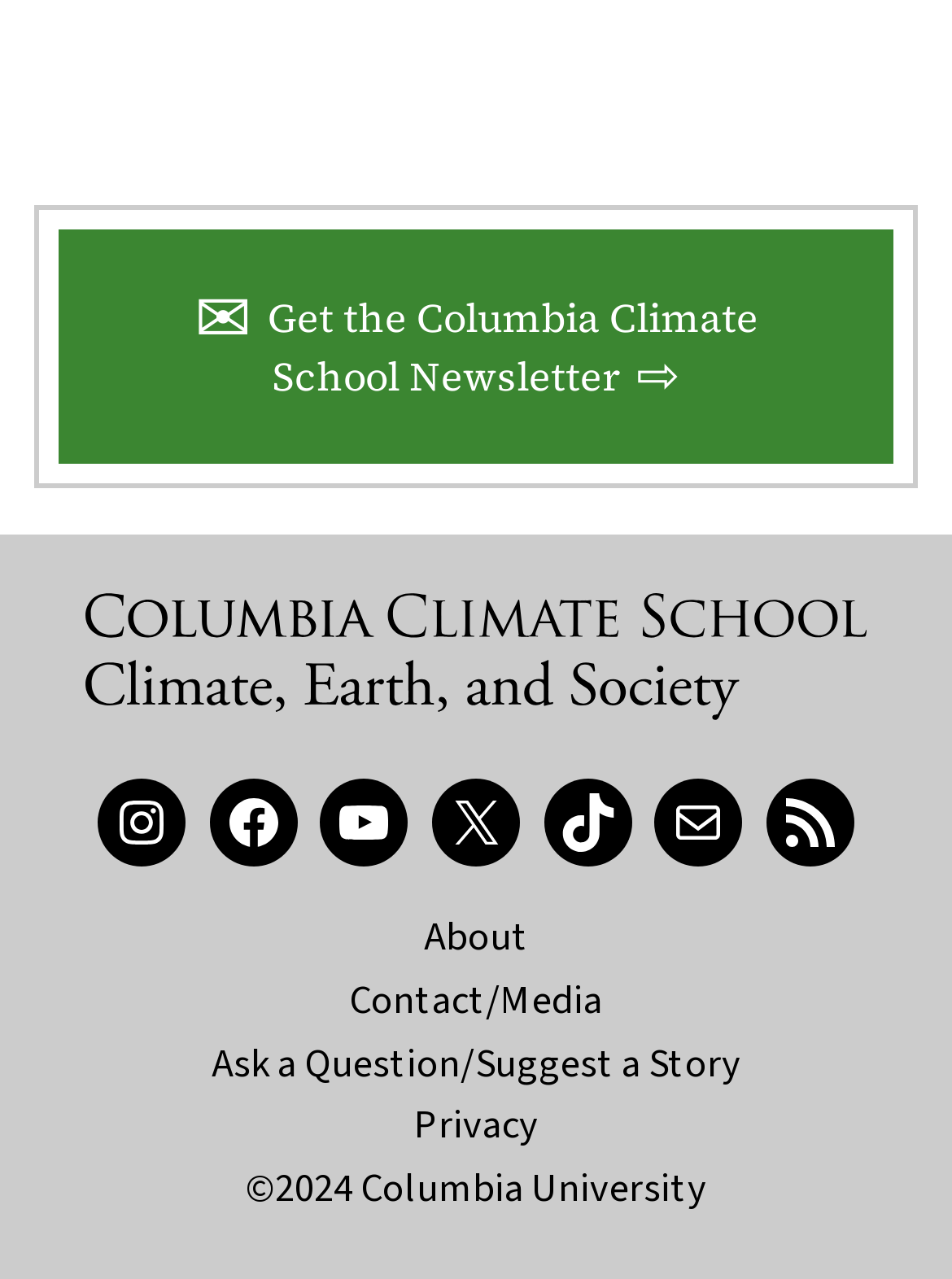What is the position of the 'About' link?
Look at the screenshot and give a one-word or phrase answer.

Middle